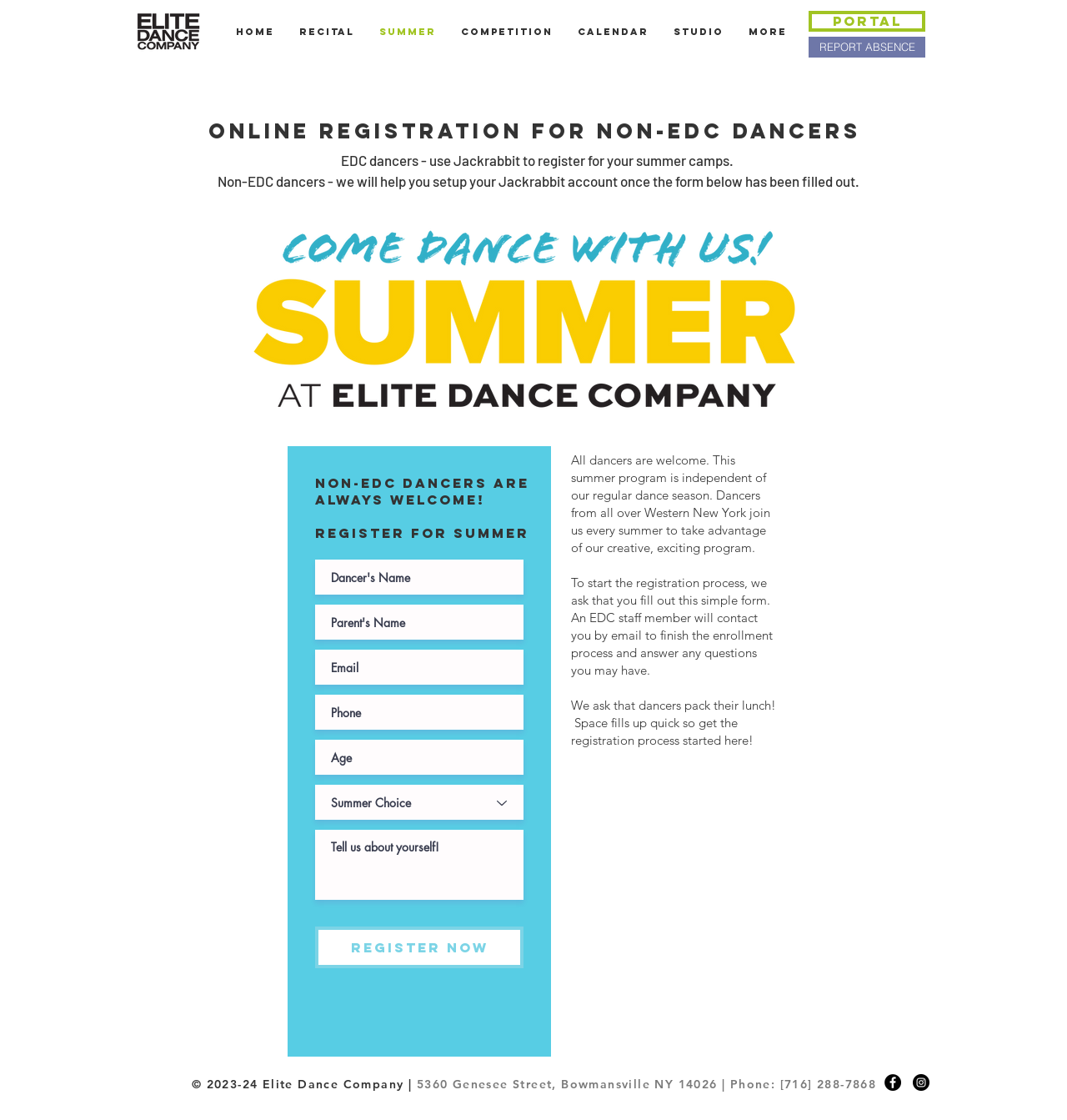Can you provide the bounding box coordinates for the element that should be clicked to implement the instruction: "Click the 'REPORT ABSENCE' link"?

[0.758, 0.033, 0.867, 0.051]